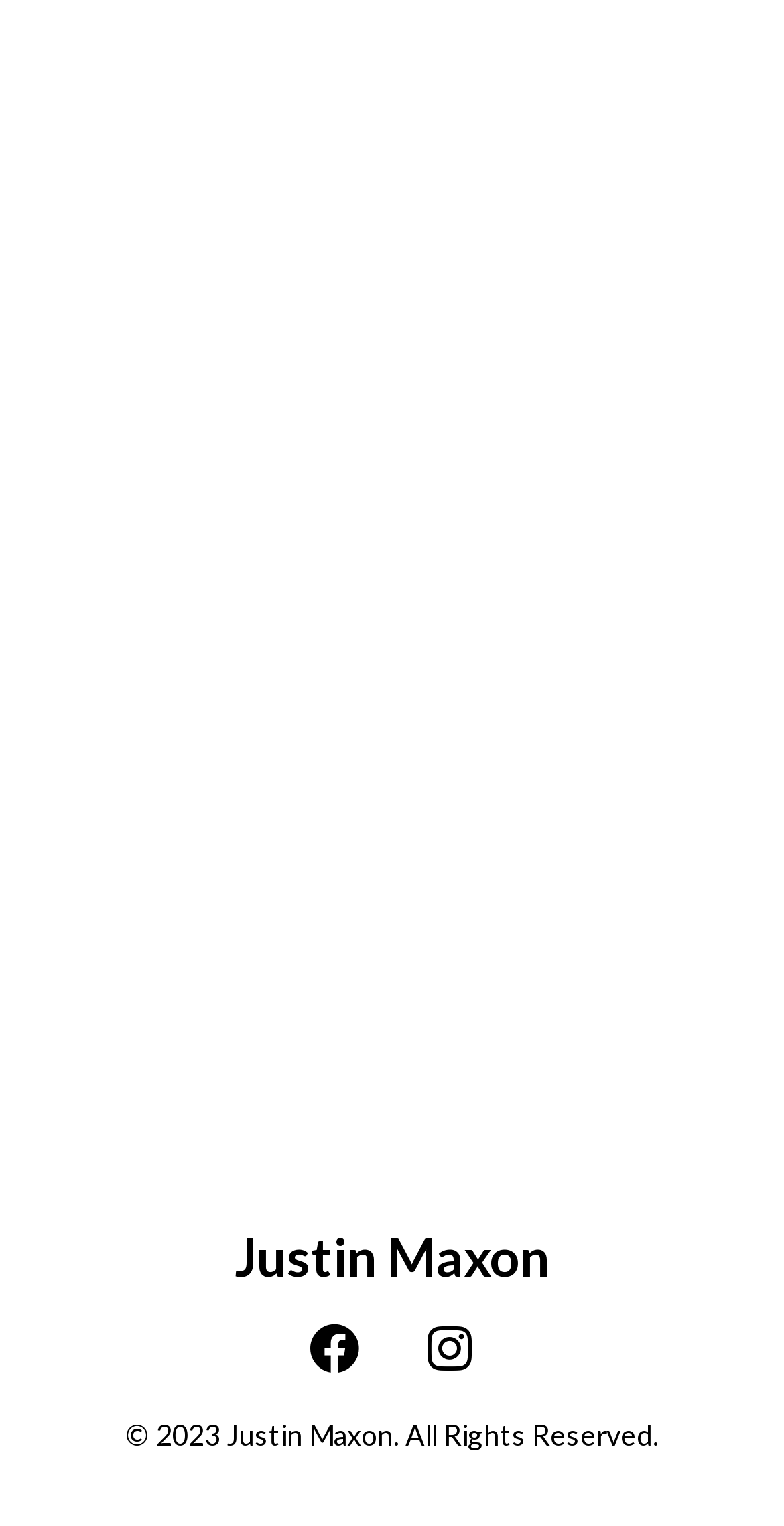What is the year mentioned in the copyright text?
Carefully analyze the image and provide a thorough answer to the question.

The answer can be found by looking at the StaticText element with the text '© 2023 Justin Maxon. All Rights Reserved.' at the bottom of the webpage.